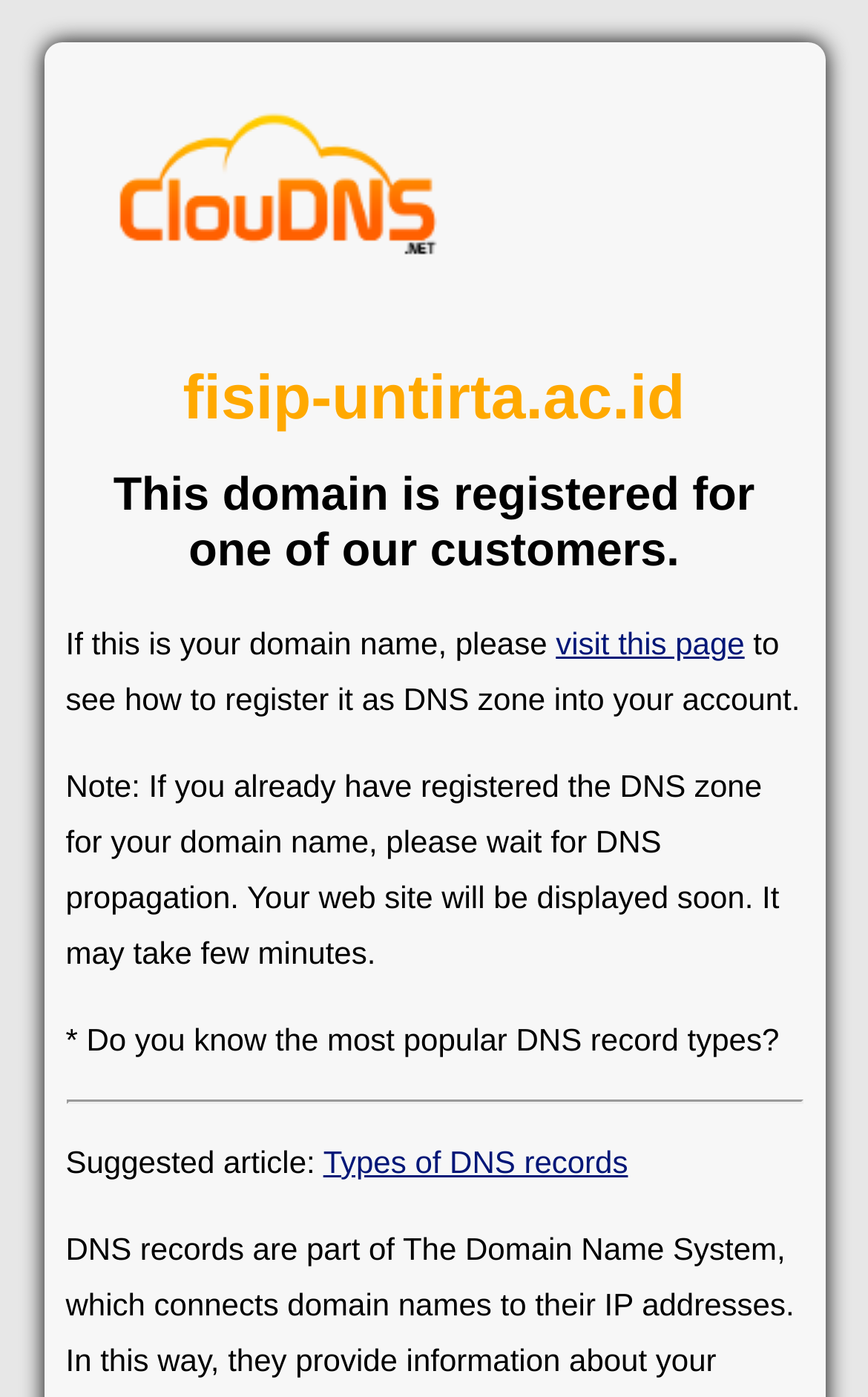Extract the bounding box coordinates of the UI element described: "parent_node: fisip-untirta.ac.id title="Cloud DNS"". Provide the coordinates in the format [left, top, right, bottom] with values ranging from 0 to 1.

[0.127, 0.078, 0.512, 0.202]